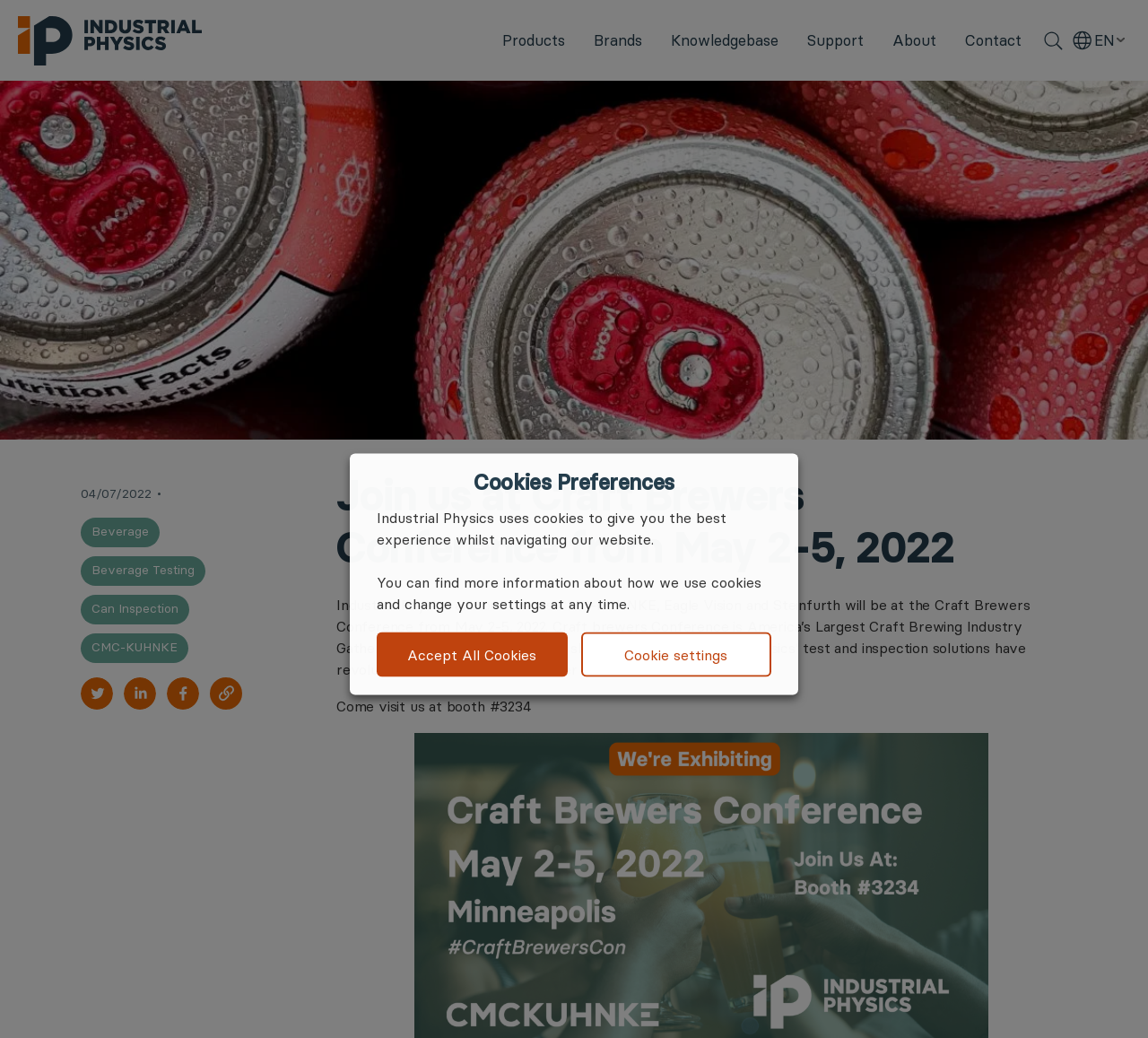Give a one-word or one-phrase response to the question: 
What is the date mentioned on the webpage?

04/07/2022